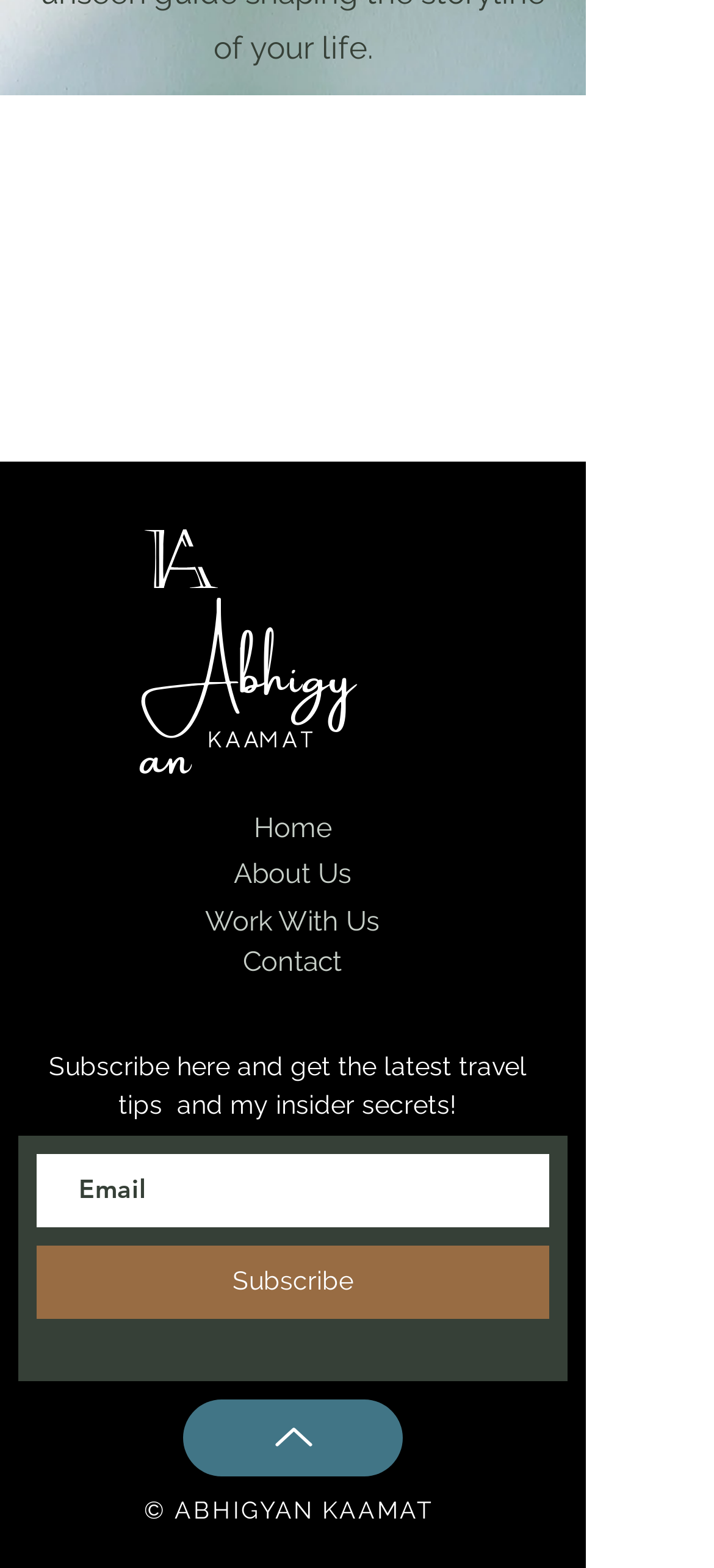Please provide the bounding box coordinates in the format (top-left x, top-left y, bottom-right x, bottom-right y). Remember, all values are floating point numbers between 0 and 1. What is the bounding box coordinate of the region described as: aria-label="Email" name="email" placeholder="Email"

[0.051, 0.735, 0.769, 0.782]